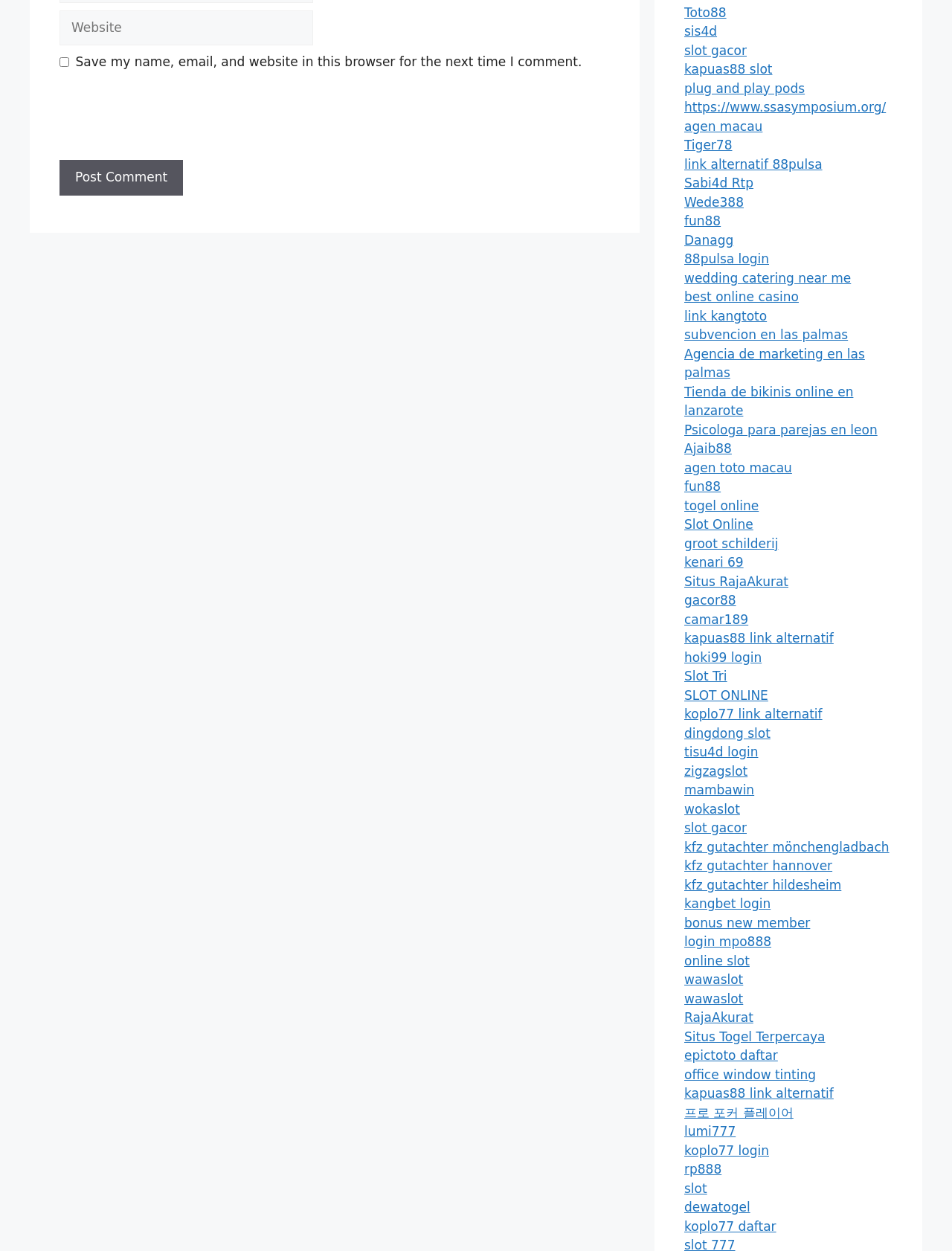What is the purpose of the checkbox? Examine the screenshot and reply using just one word or a brief phrase.

Save website data